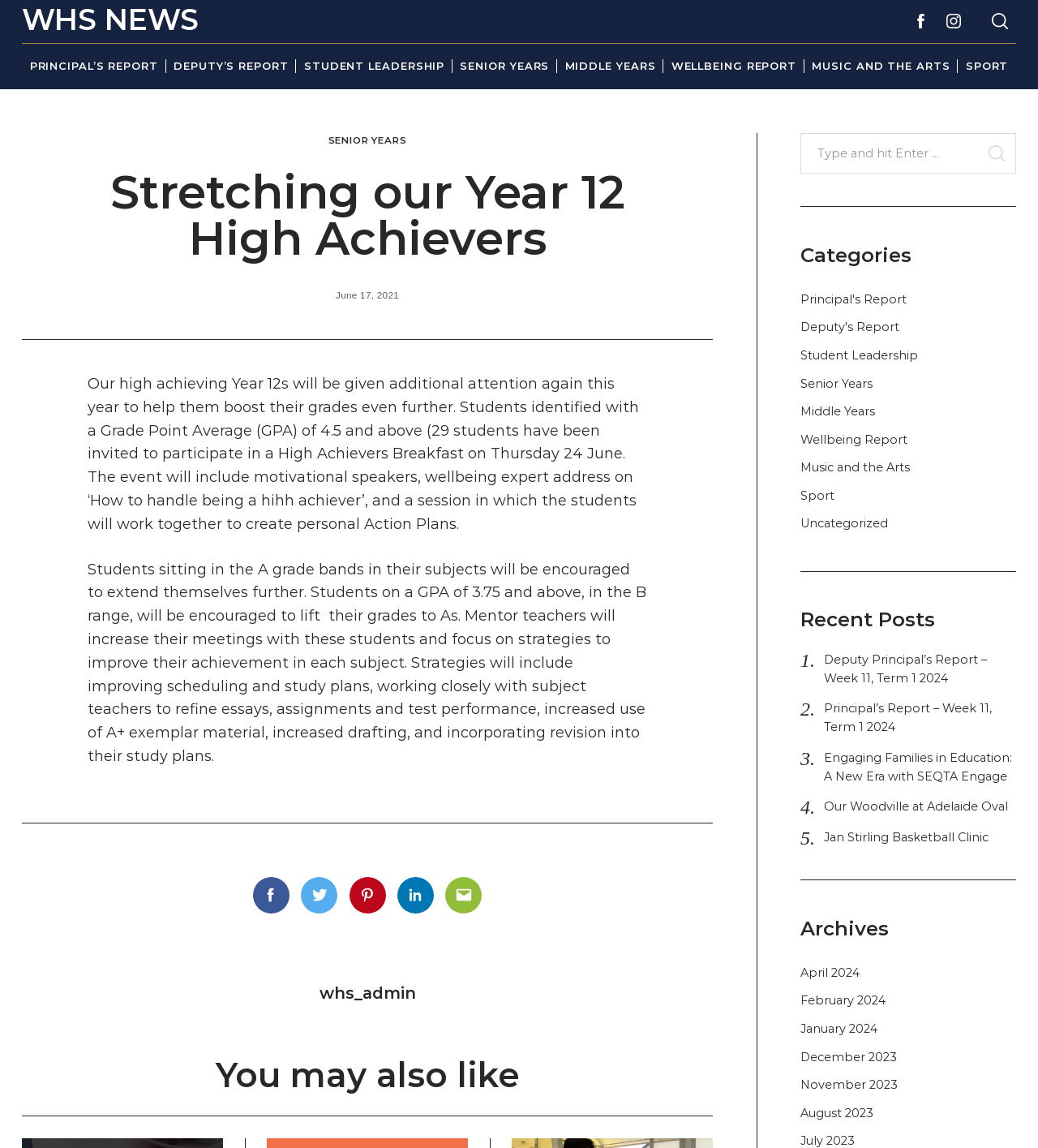Could you highlight the region that needs to be clicked to execute the instruction: "Read the 'Stretching our Year 12 High Achievers' article"?

[0.084, 0.148, 0.623, 0.228]